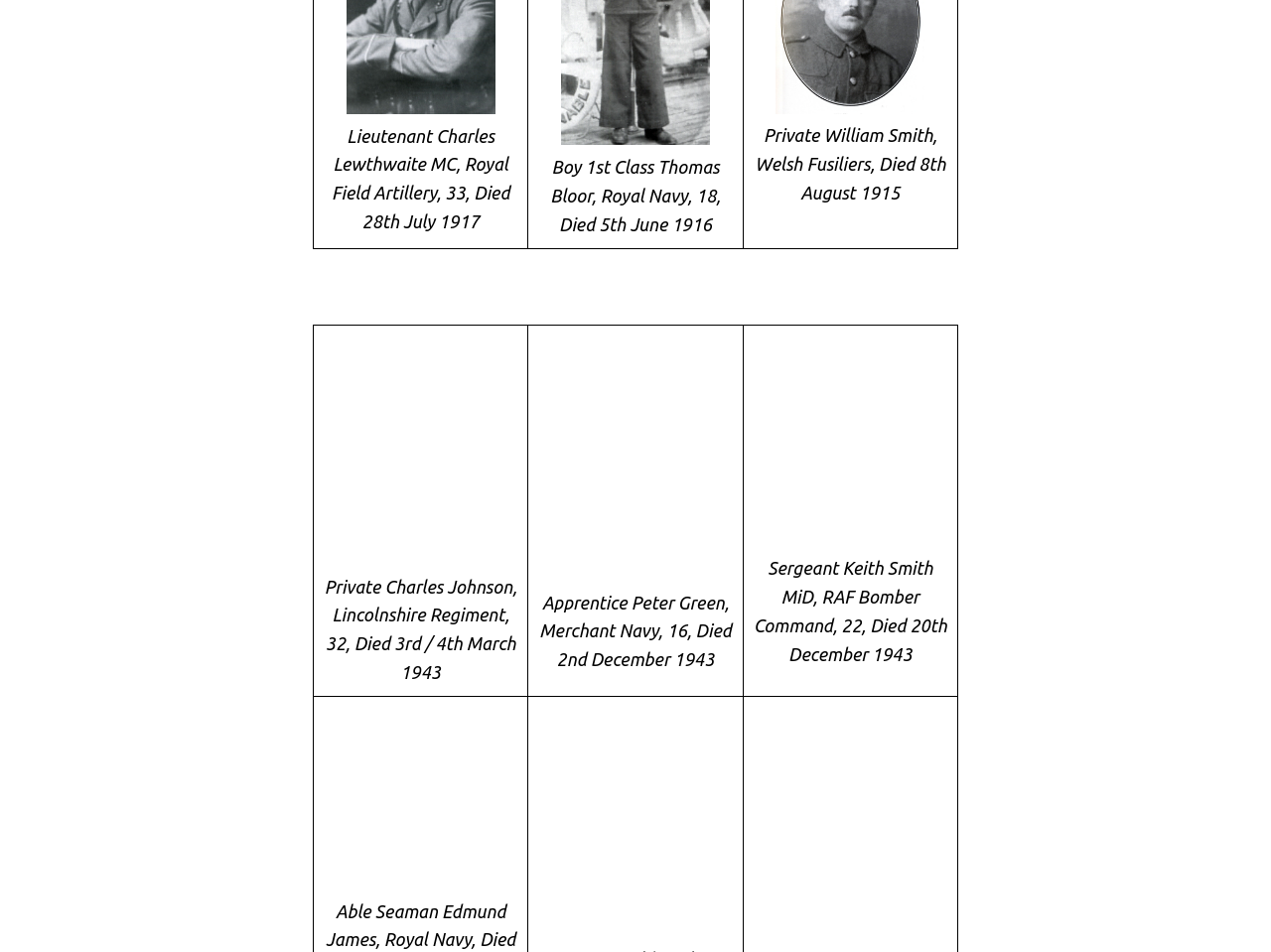How many links are present in the row element?
Give a one-word or short-phrase answer derived from the screenshot.

3